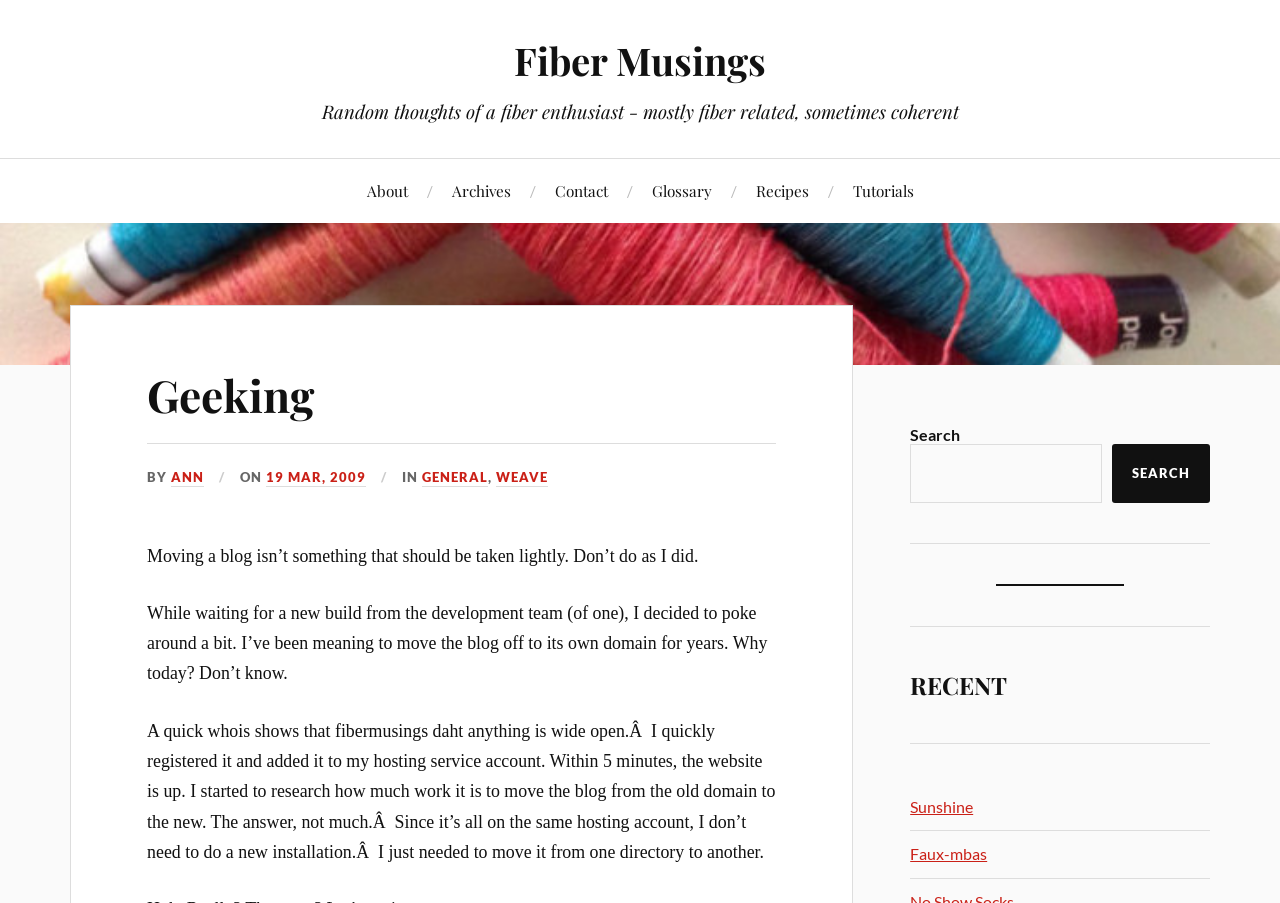Describe all the key features and sections of the webpage thoroughly.

The webpage is titled "Geeking – Fiber Musings" and has a heading that reads "Random thoughts of a fiber enthusiast - mostly fiber related, sometimes coherent". 

At the top of the page, there is a navigation menu with links to "About", "Archives", "Contact", "Glossary", "Recipes", and "Tutorials", arranged horizontally from left to right.

Below the navigation menu, there is a large figure that spans the entire width of the page. Within this figure, there is a heading "Geeking" and a link to "Geeking" itself. 

To the right of the "Geeking" heading, there is a series of links and static text, including "BY ANN", "ON 19 MAR, 2009", "IN GENERAL", and "WEAVE". 

Below this section, there are three paragraphs of text discussing the process of moving a blog to a new domain. The text is quite detailed, mentioning specific actions taken and the ease of the process.

On the right side of the page, there is a search box with a button labeled "SEARCH". Above the search box, there is a heading "RECENT" and two links to recent posts, titled "Sunshine" and "Faux-mbas".